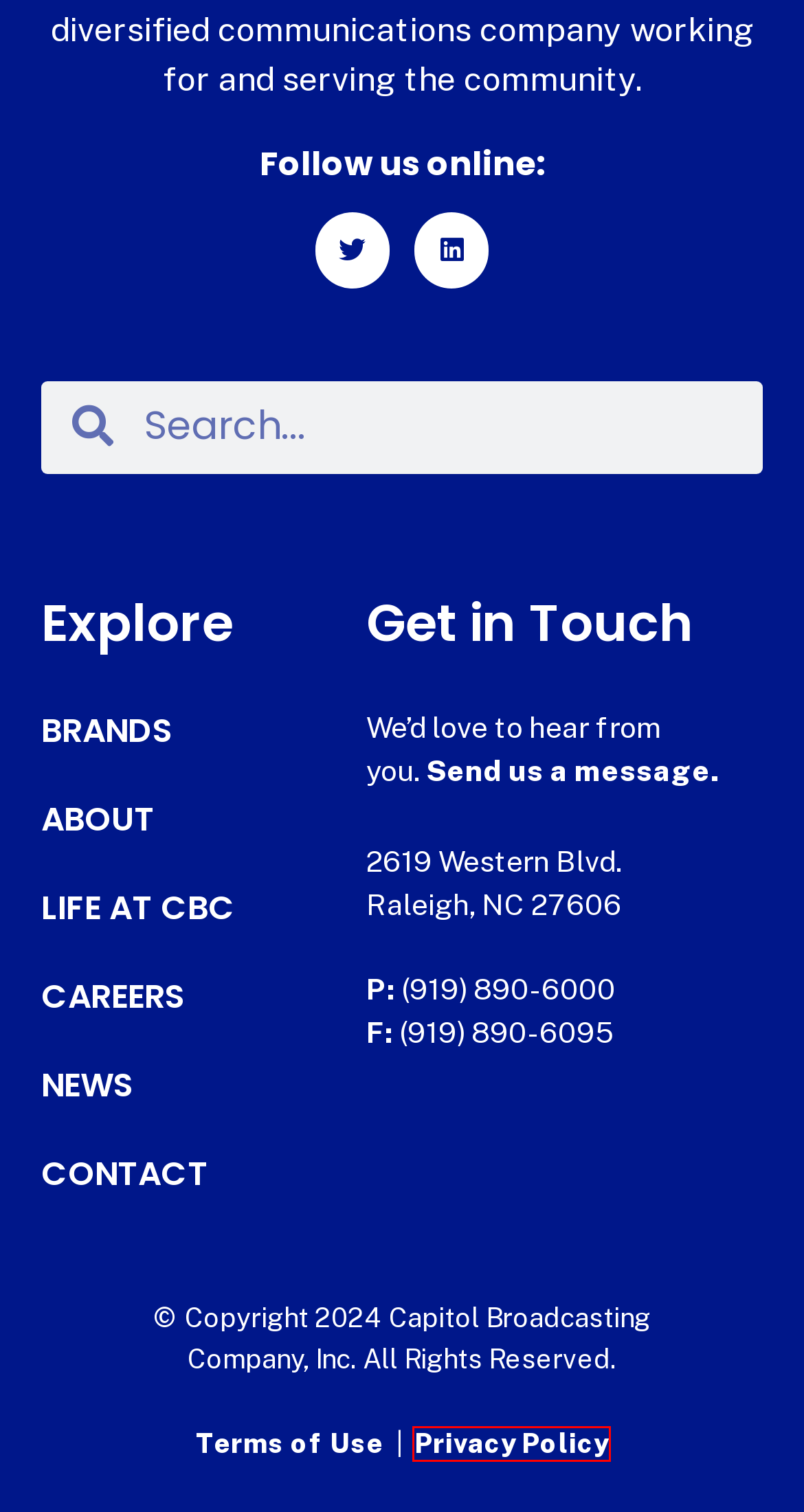You are looking at a webpage screenshot with a red bounding box around an element. Pick the description that best matches the new webpage after interacting with the element in the red bounding box. The possible descriptions are:
A. Terms of Use – Capitol Broadcasting Company
B. Brands – Capitol Broadcasting Company
C. Contact – Capitol Broadcasting Company
D. Andrea Osborne – Capitol Broadcasting Company
E. November 18, 2010 – Capitol Broadcasting Company
F. Careers – Capitol Broadcasting Company
G. Privacy Policy – Capitol Broadcasting Company
H. Life at CBC – Capitol Broadcasting Company

G